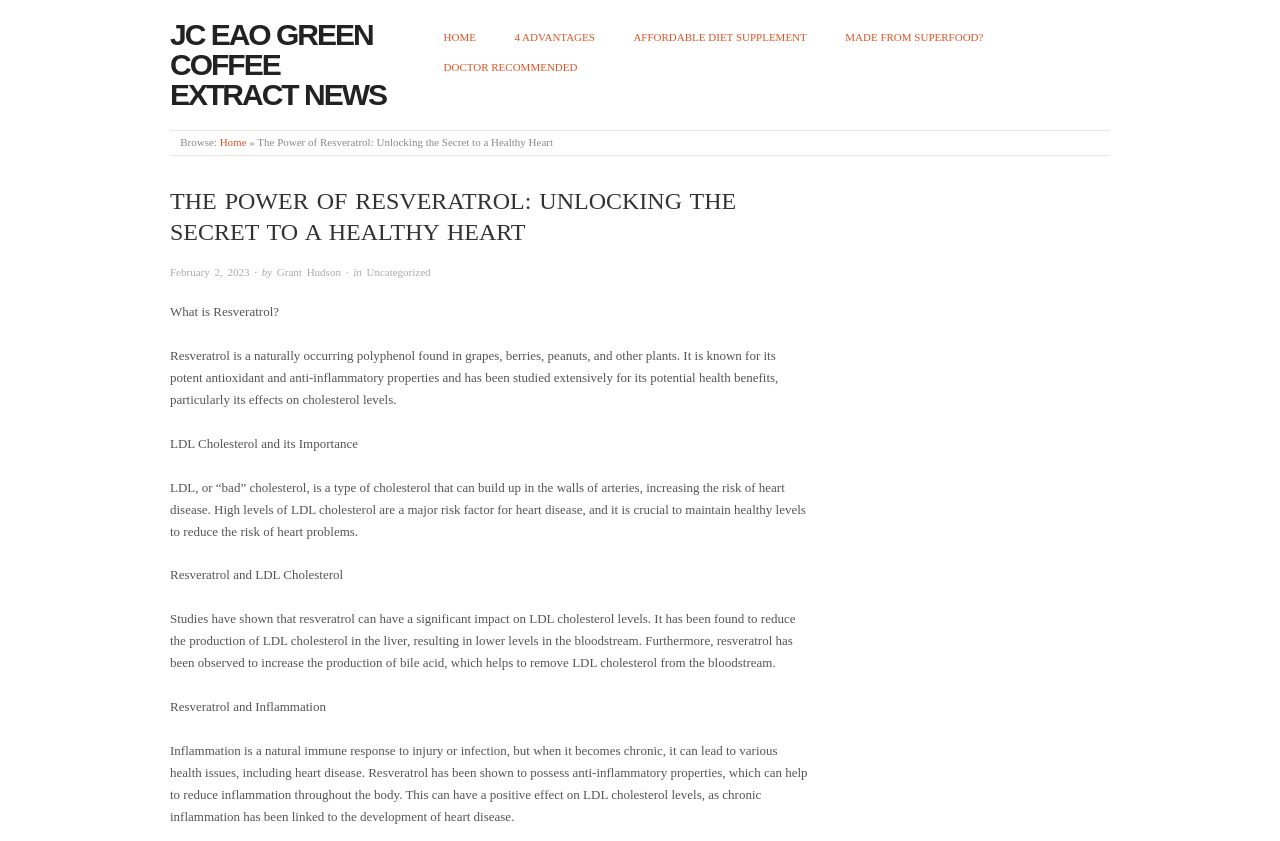Identify the bounding box coordinates for the region to click in order to carry out this instruction: "go to JC EAO GREEN COFFEE EXTRACT NEWS". Provide the coordinates using four float numbers between 0 and 1, formatted as [left, top, right, bottom].

[0.133, 0.021, 0.302, 0.132]